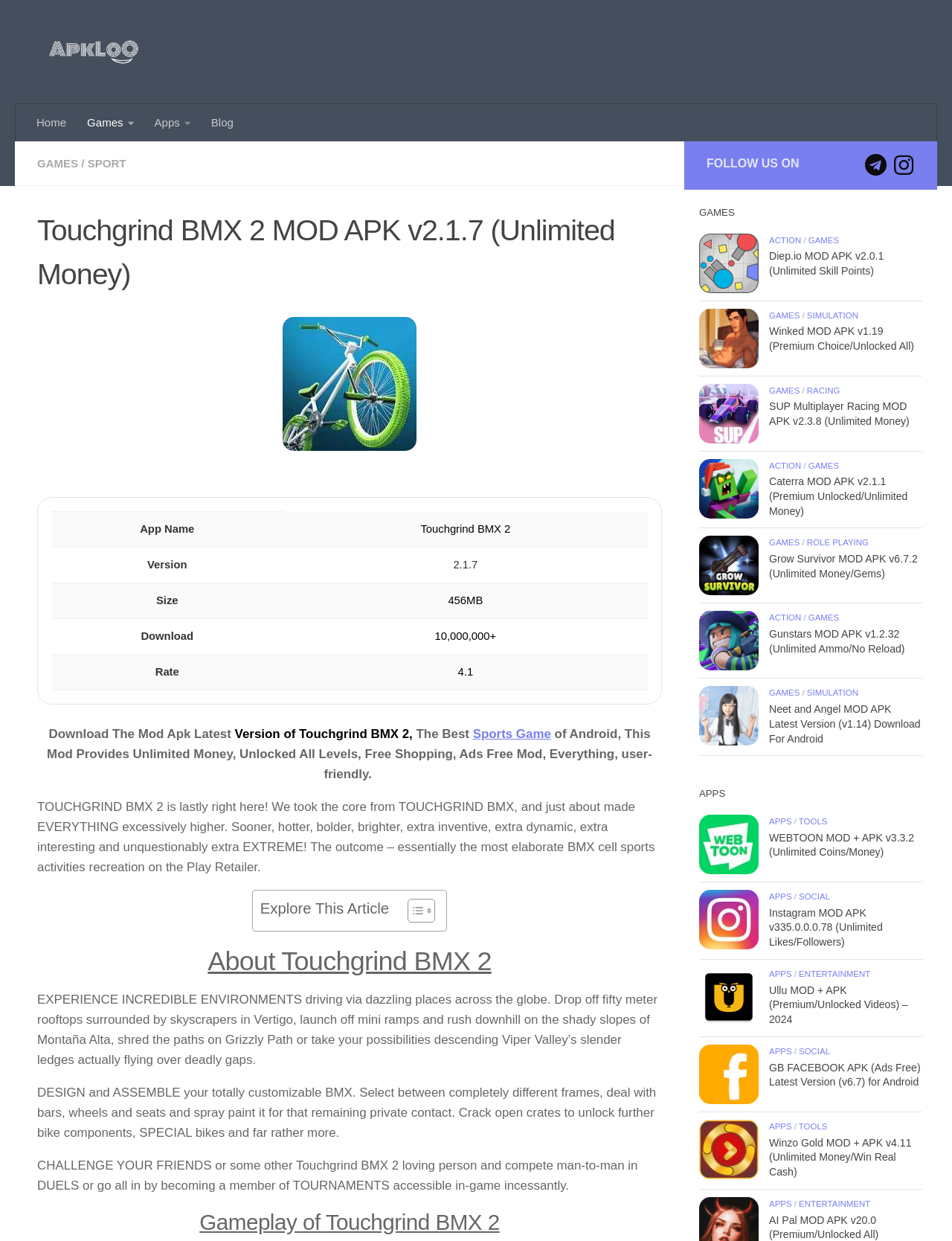Identify the coordinates of the bounding box for the element described below: "Skip to content". Return the coordinates as four float numbers between 0 and 1: [left, top, right, bottom].

[0.003, 0.002, 0.124, 0.03]